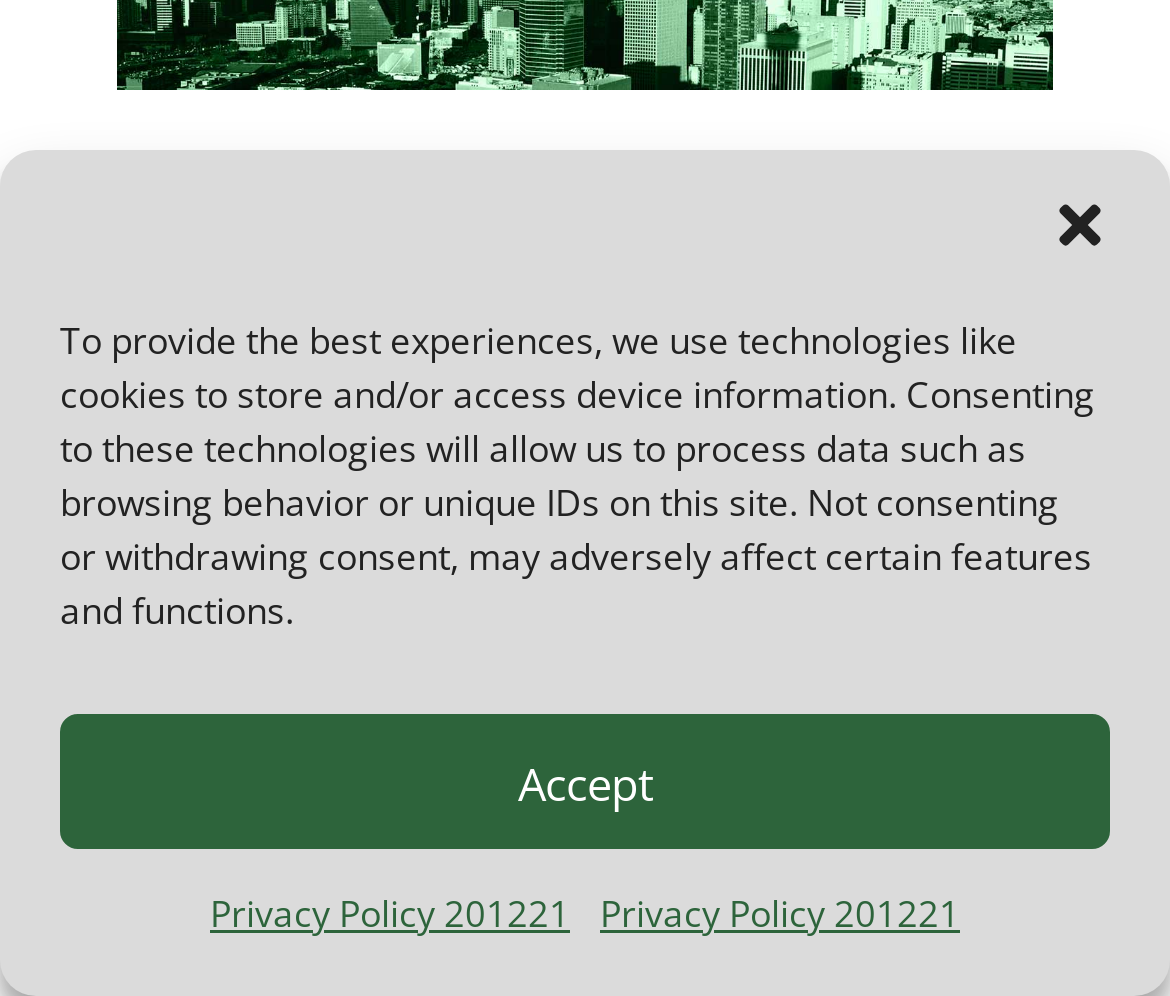Based on the element description, predict the bounding box coordinates (top-left x, top-left y, bottom-right x, bottom-right y) for the UI element in the screenshot: aria-label="Close dialog"

[0.897, 0.196, 0.949, 0.257]